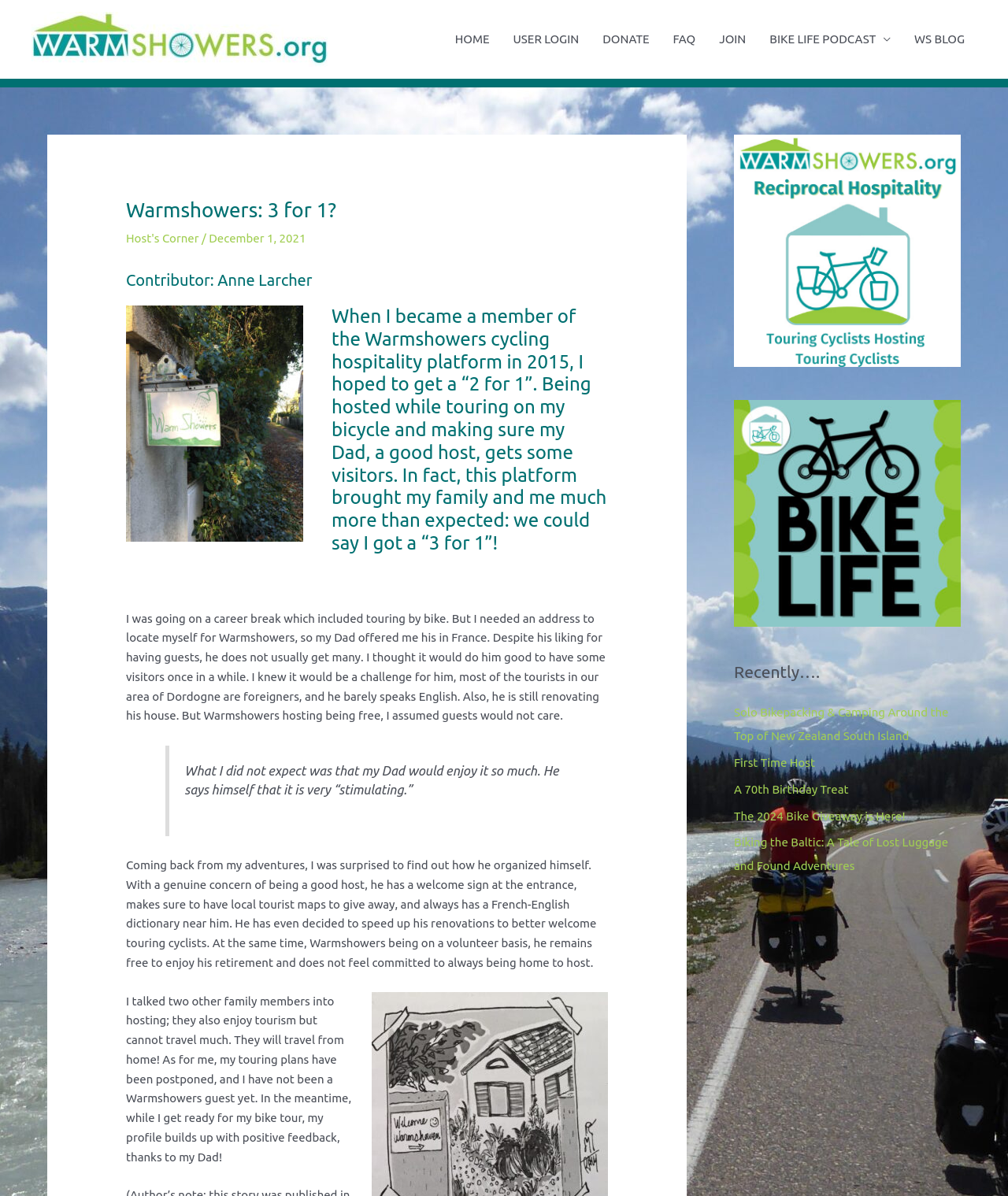Please respond in a single word or phrase: 
What is the topic of the article?

Warmshowers hosting experience